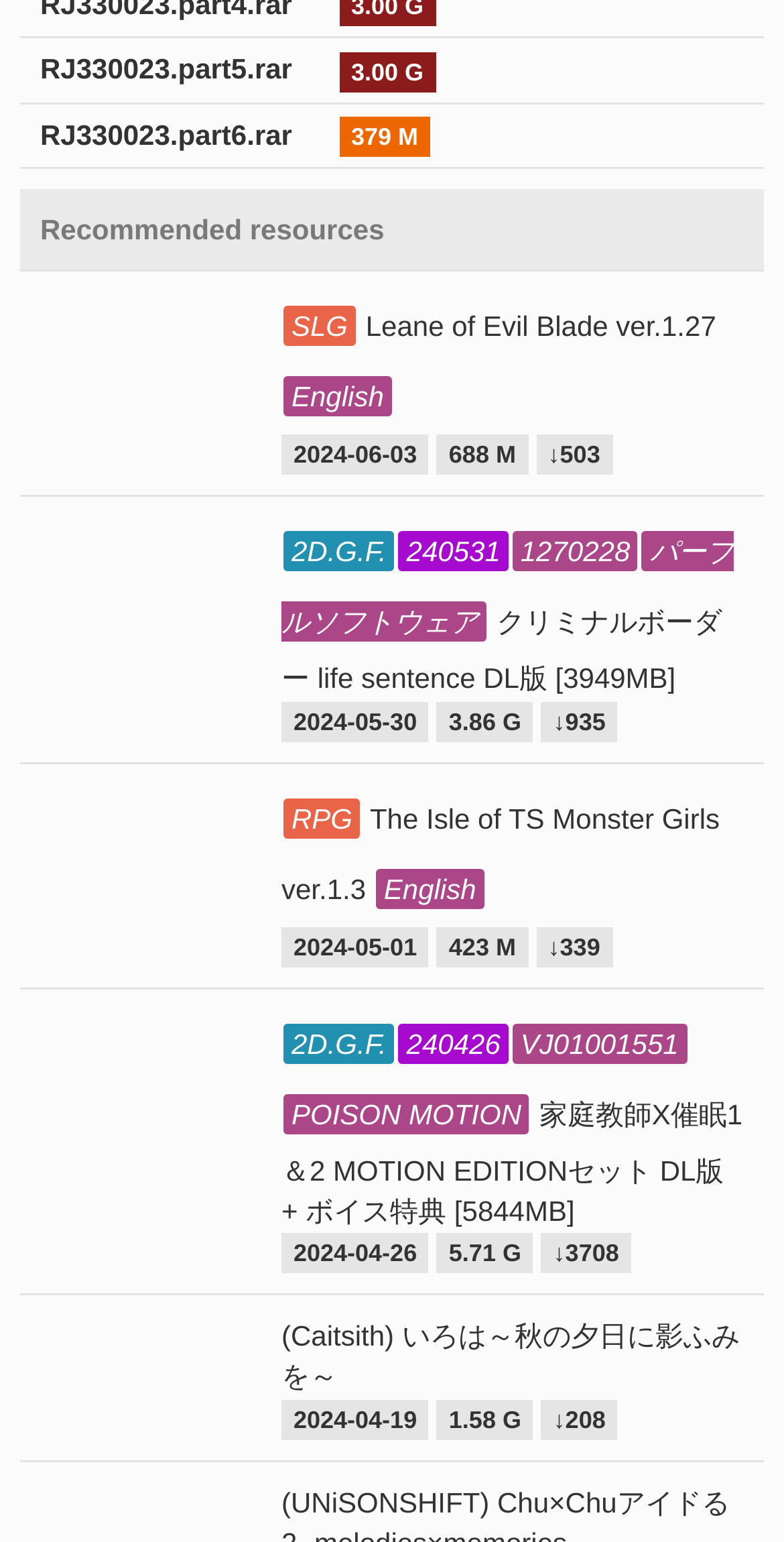What is the release date of '2D.G.F. 240531 1270228 パープルソフトウェア クリミナルボーダー life sentence DL版 [3949MB]'?
Answer briefly with a single word or phrase based on the image.

2024-05-30